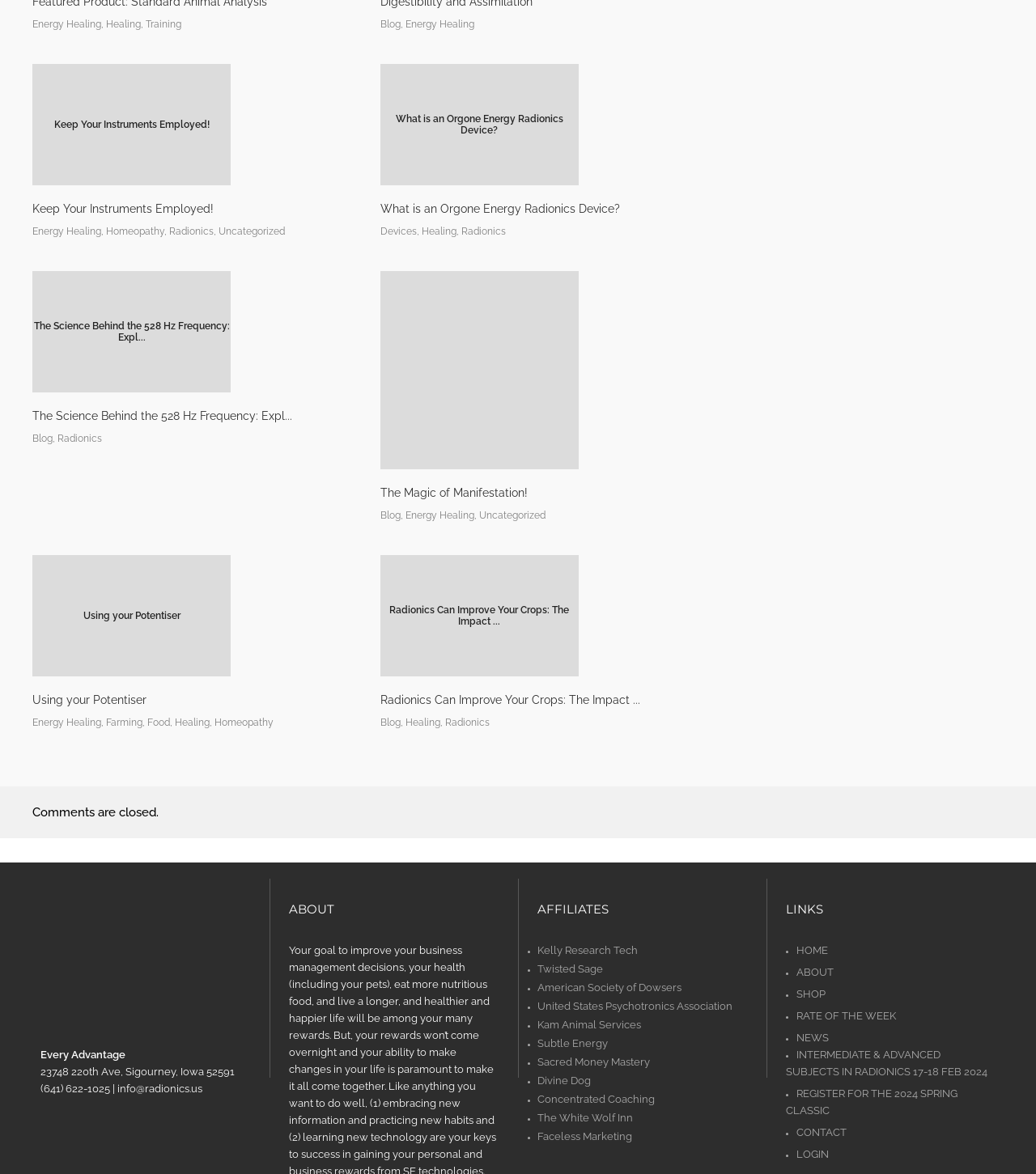Identify the bounding box for the given UI element using the description provided. Coordinates should be in the format (top-left x, top-left y, bottom-right x, bottom-right y) and must be between 0 and 1. Here is the description: Home

[0.769, 0.804, 0.799, 0.815]